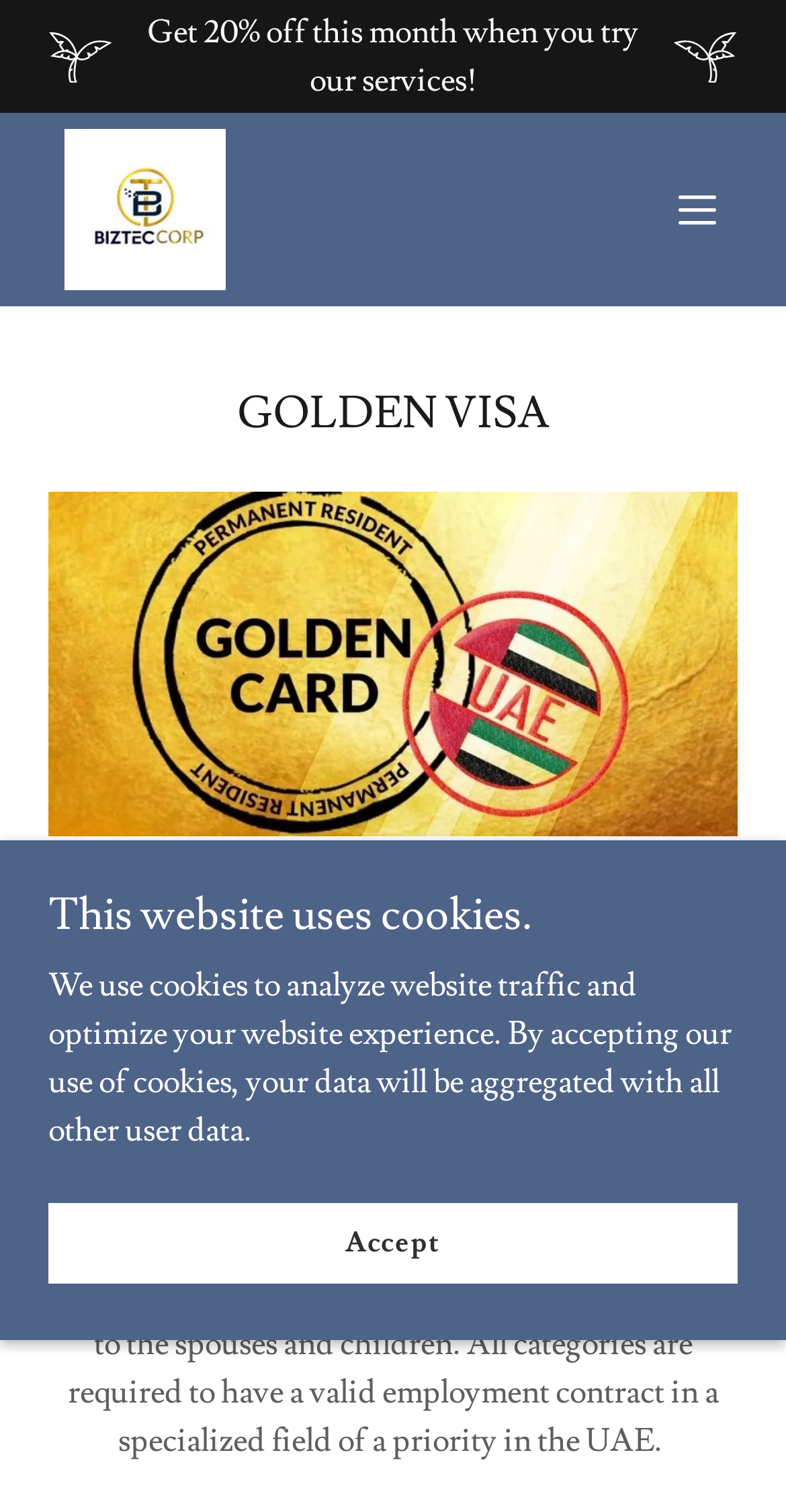Observe the image and answer the following question in detail: What is the main topic of this webpage?

The main topic of this webpage is Golden Visa, which can be inferred from the heading 'GOLDEN VISA' and the content of the webpage that discusses the UAE golden visa and its rules.